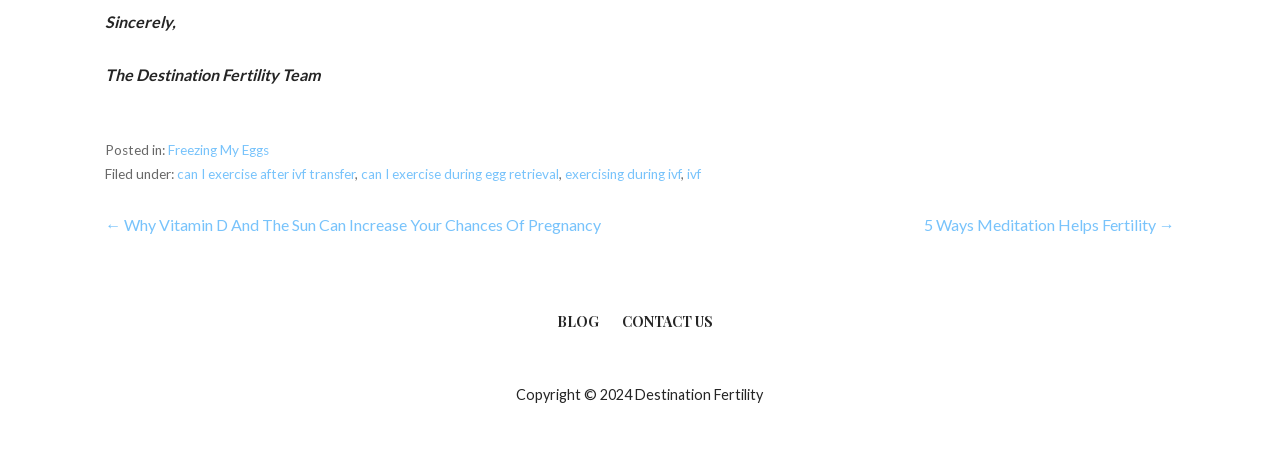How many links are there in the post navigation section?
Refer to the image and give a detailed response to the question.

The post navigation section is located below the footer section, and it contains two links: '← Why Vitamin D And The Sun Can Increase Your Chances Of Pregnancy' and '5 Ways Meditation Helps Fertility →'.